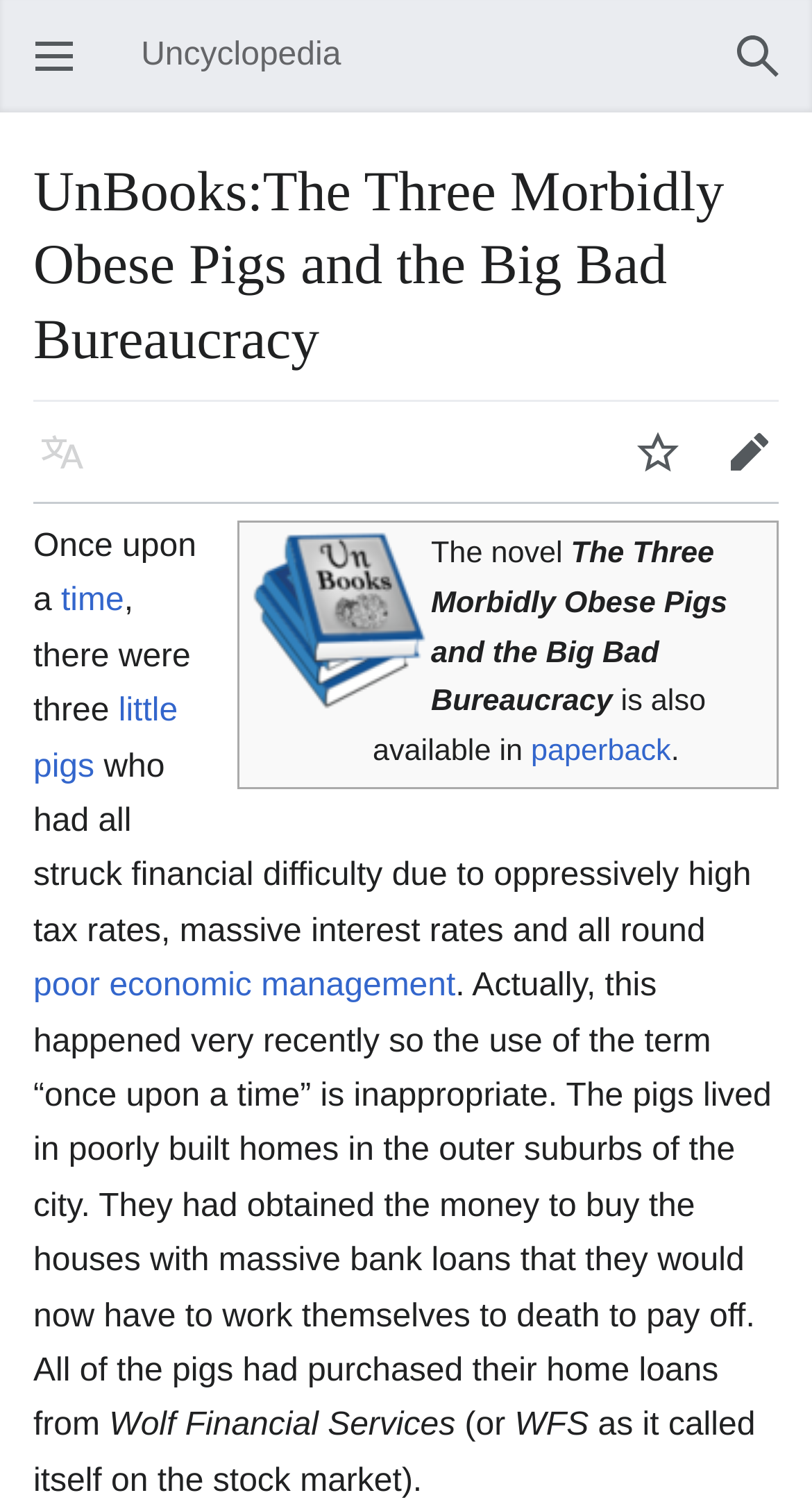Pinpoint the bounding box coordinates for the area that should be clicked to perform the following instruction: "Open main menu".

[0.041, 0.007, 0.074, 0.025]